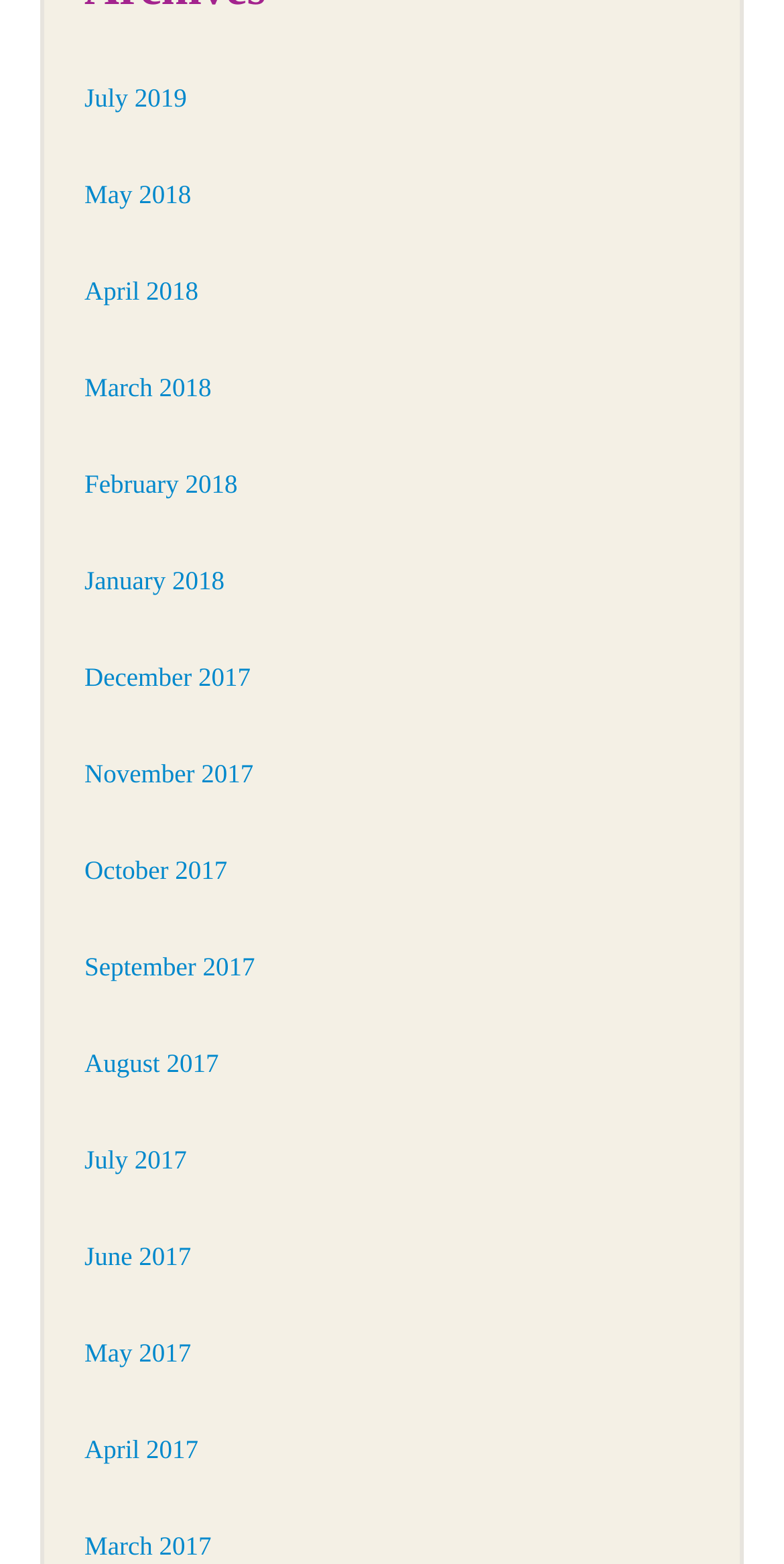Determine the coordinates of the bounding box for the clickable area needed to execute this instruction: "view April 2017".

[0.108, 0.917, 0.253, 0.936]